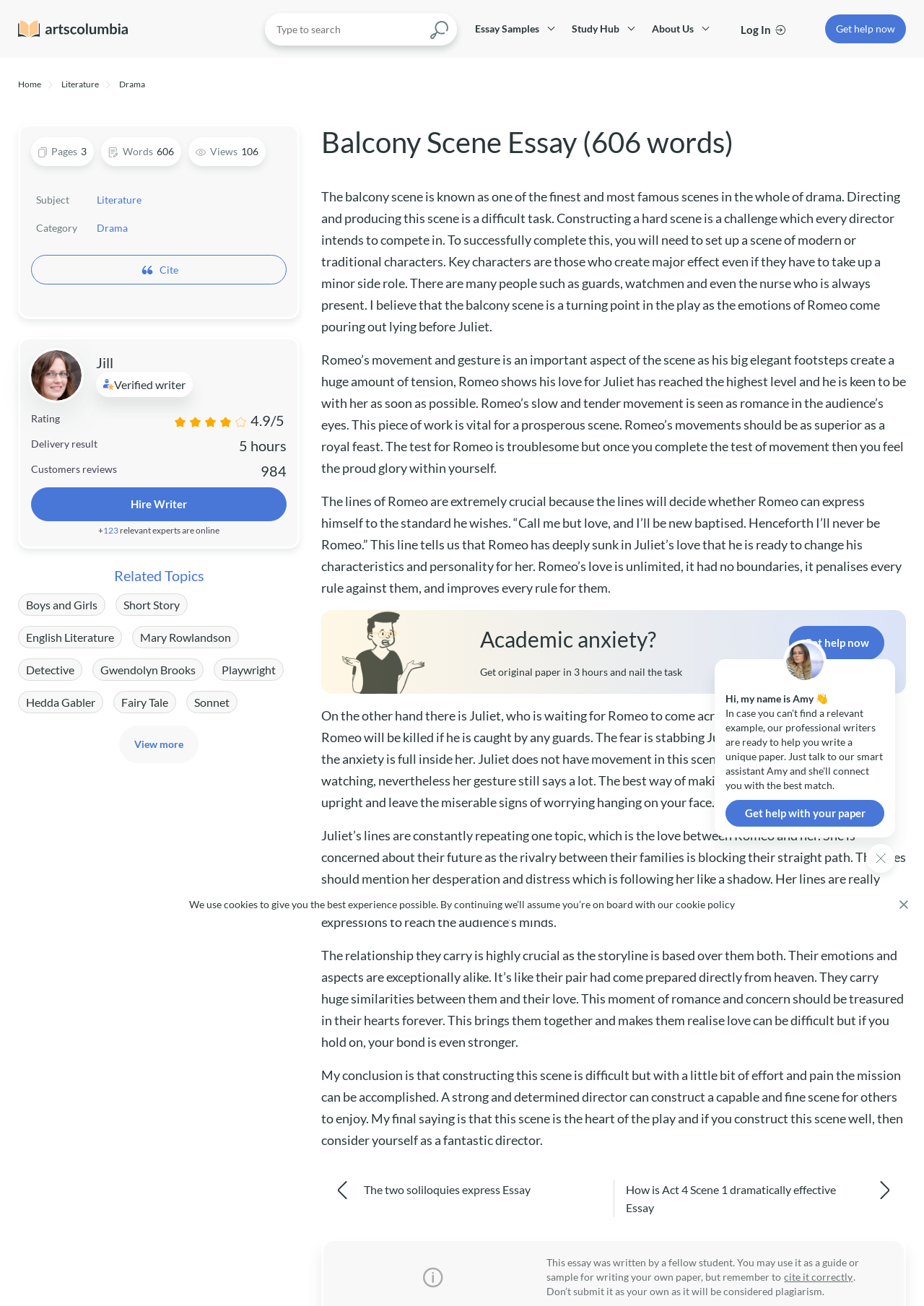Show the bounding box coordinates of the element that should be clicked to complete the task: "Hire a writer".

[0.141, 0.381, 0.202, 0.391]